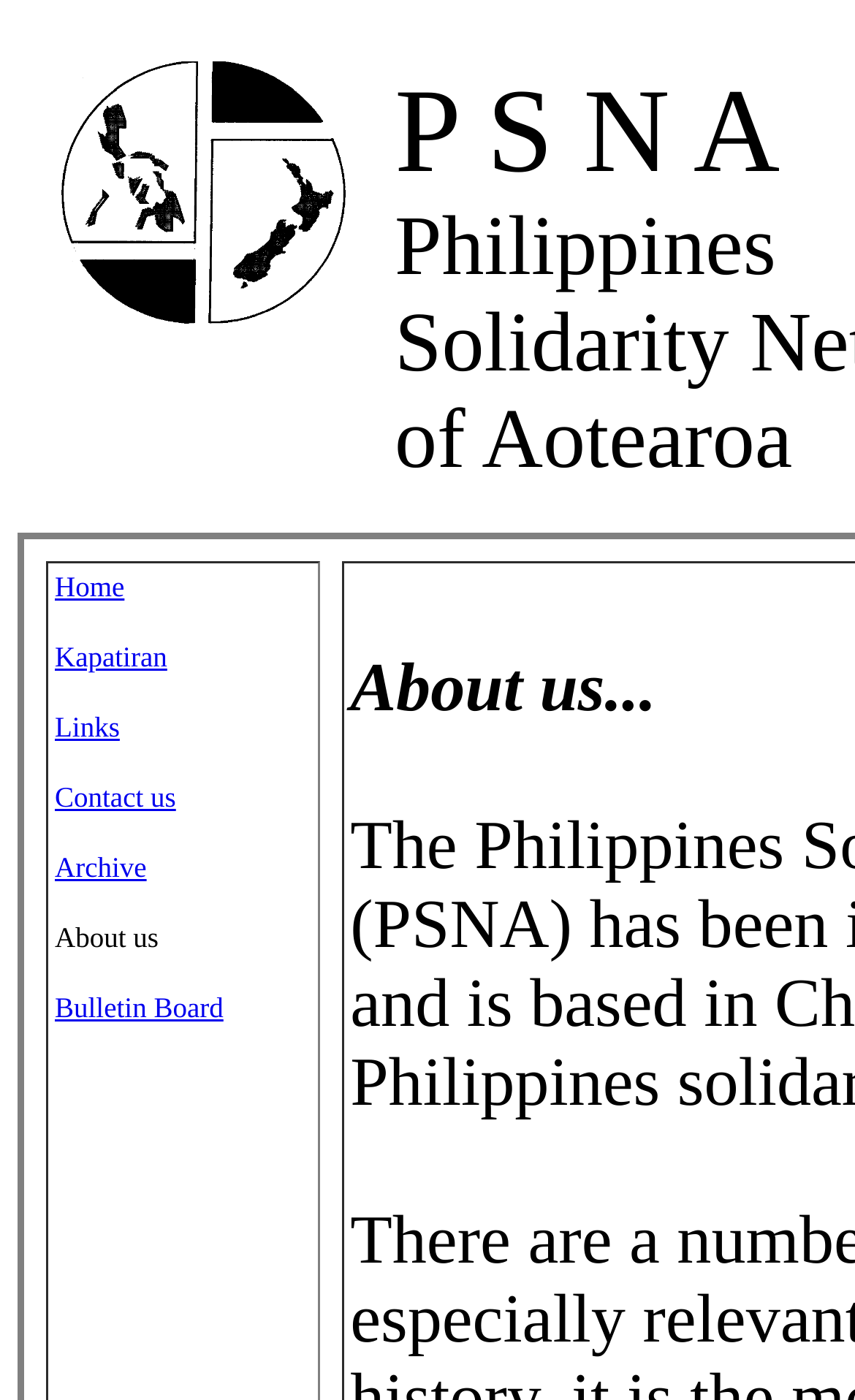Please give a one-word or short phrase response to the following question: 
How many elements are in the first table cell?

2